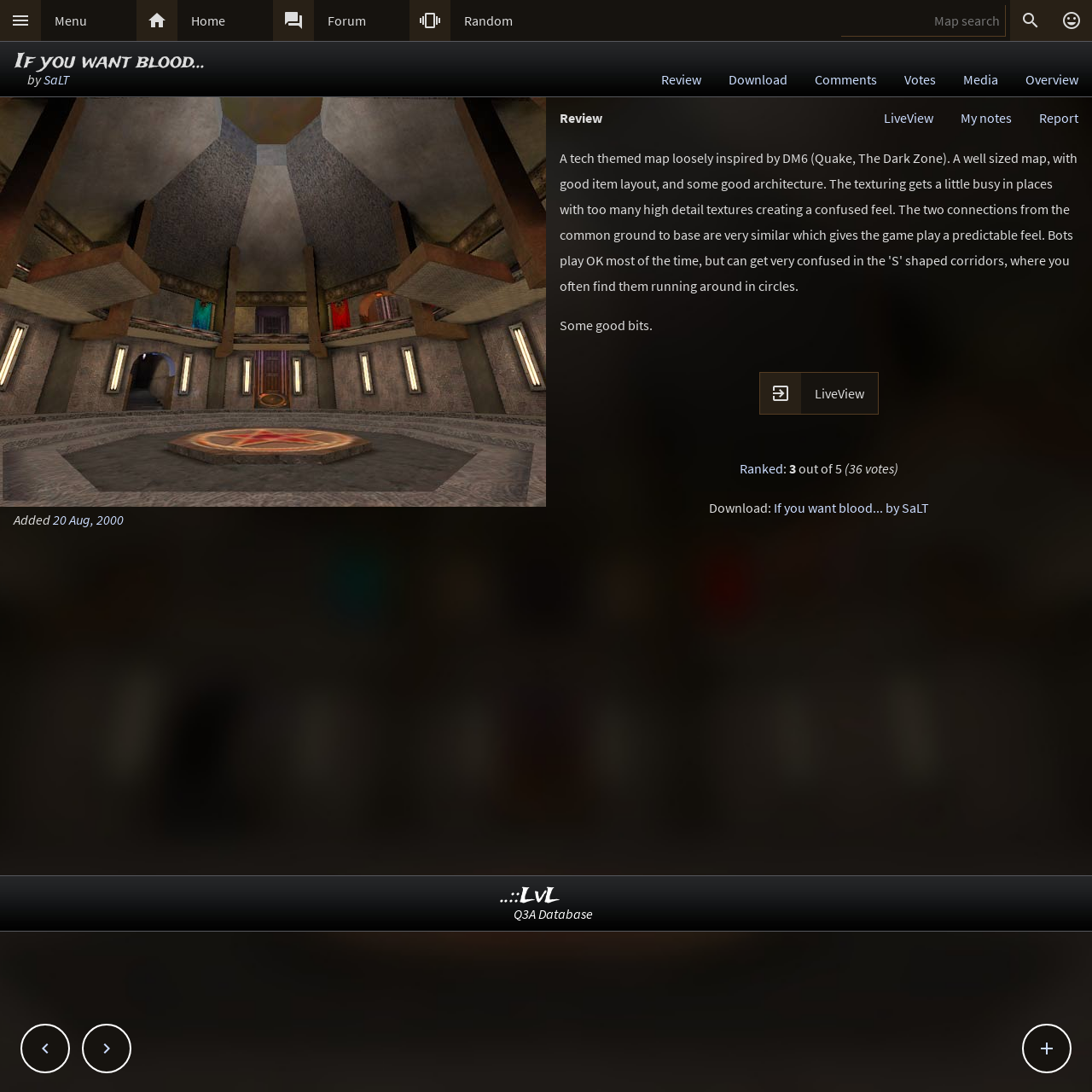Create a full and detailed caption for the entire webpage.

This webpage is a review of a Quake 3 Arena custom map called "If you want blood..." created by SaLT. At the top of the page, there is a navigation menu with links to "Home", "Forum", "Random", and other options. On the right side of the navigation menu, there is a search box labeled "Map search".

Below the navigation menu, the title of the map "If you want blood..." is displayed, along with the author's name "SaLT" and a series of links to related actions such as "Review", "Download", "Comments", "Votes", "Media", and "Overview".

To the left of these links, there is a large image of the map, which takes up about half of the page's width. Below the image, there is some metadata about the map, including the date it was added, "20 Aug, 2000".

On the right side of the page, there is a section with a heading "Review" and a short paragraph of text that reads "Some good bits.". Below this, there is a link to view the map in the browser using "LiveView". There is also a rating system with a score of "Ranked" out of 5, along with the number of votes, 36.

Further down the page, there is a "Download" section with a link to download the map. At the very bottom of the page, there are some additional links to "..::LvL" and "Q3A Database", as well as some icons that appear to be social media links.